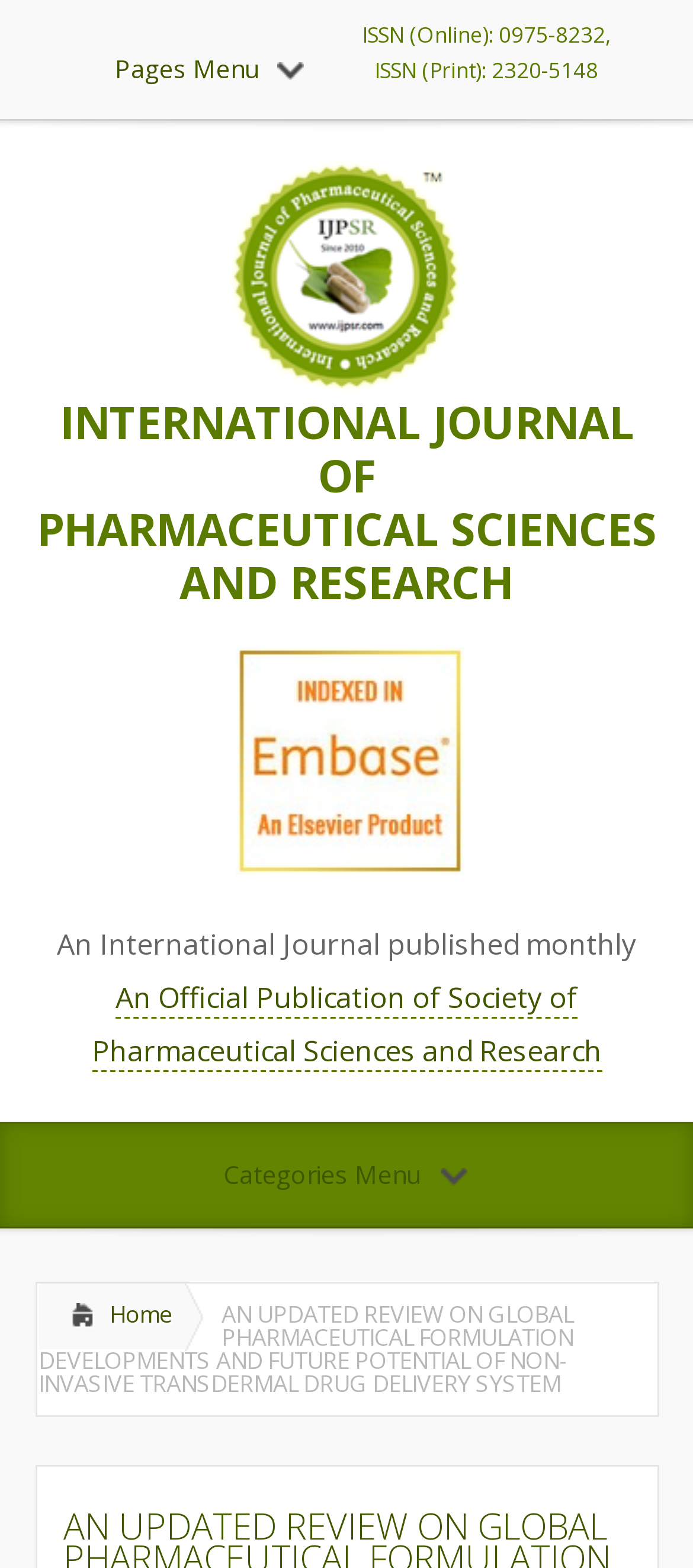Is the journal indexed with Embase?
Please give a detailed and elaborate answer to the question.

The journal is indexed with Embase, as indicated by the link element with the text 'IJPSR is indexed with Embase' which is located in the middle of the webpage.